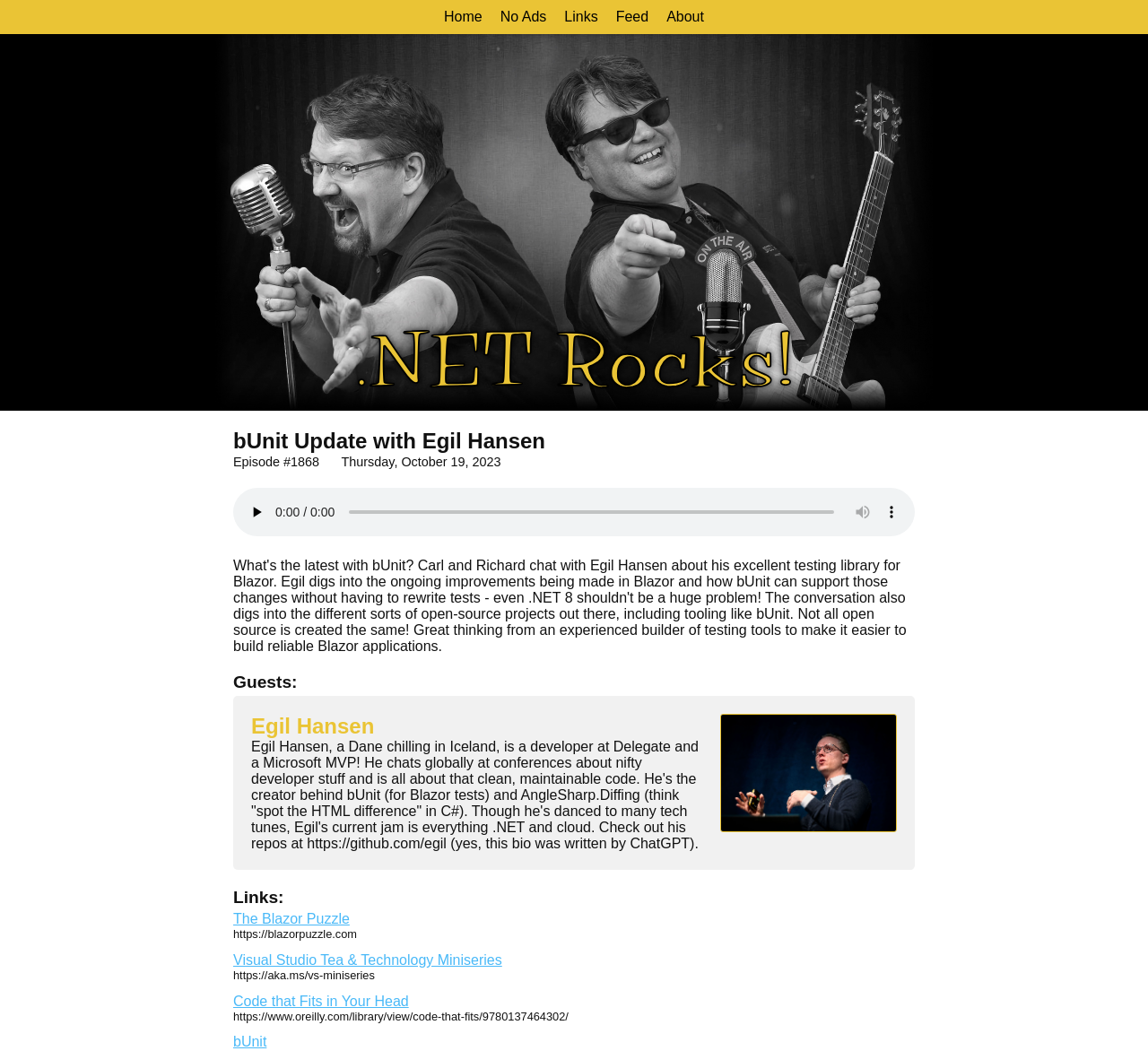Provide the bounding box coordinates of the section that needs to be clicked to accomplish the following instruction: "Read the AA Big Book."

None